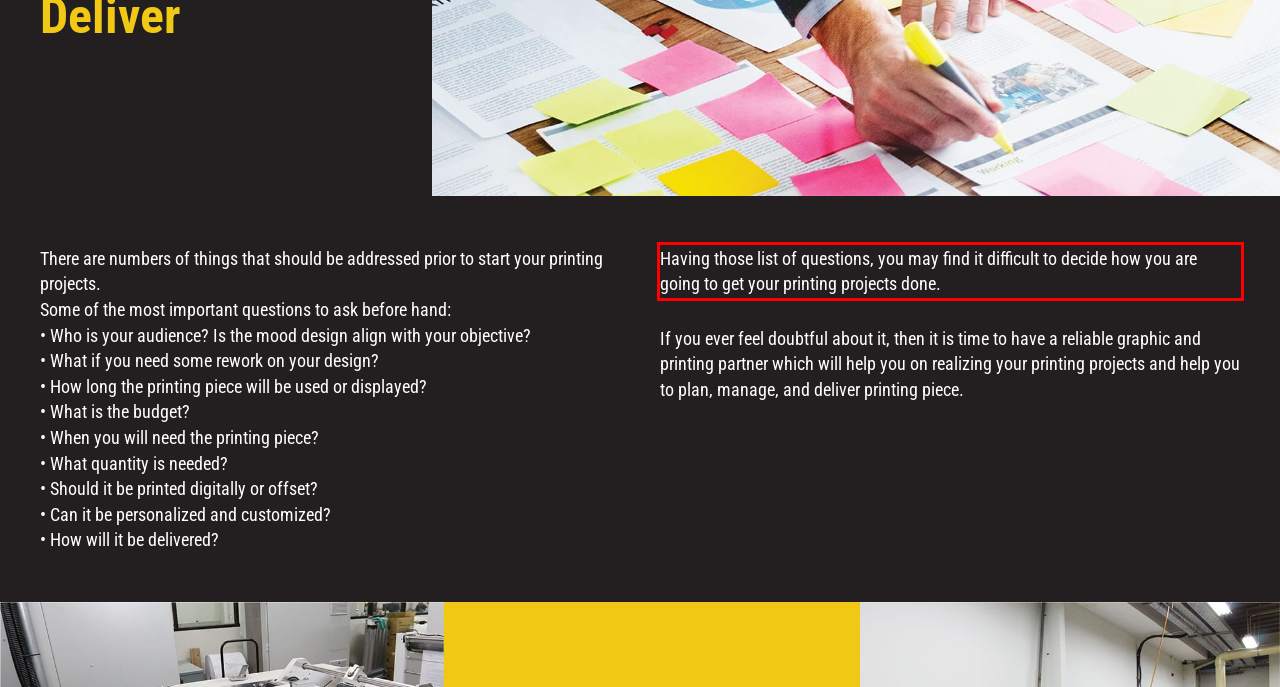There is a screenshot of a webpage with a red bounding box around a UI element. Please use OCR to extract the text within the red bounding box.

Having those list of questions, you may find it difficult to decide how you are going to get your printing projects done.